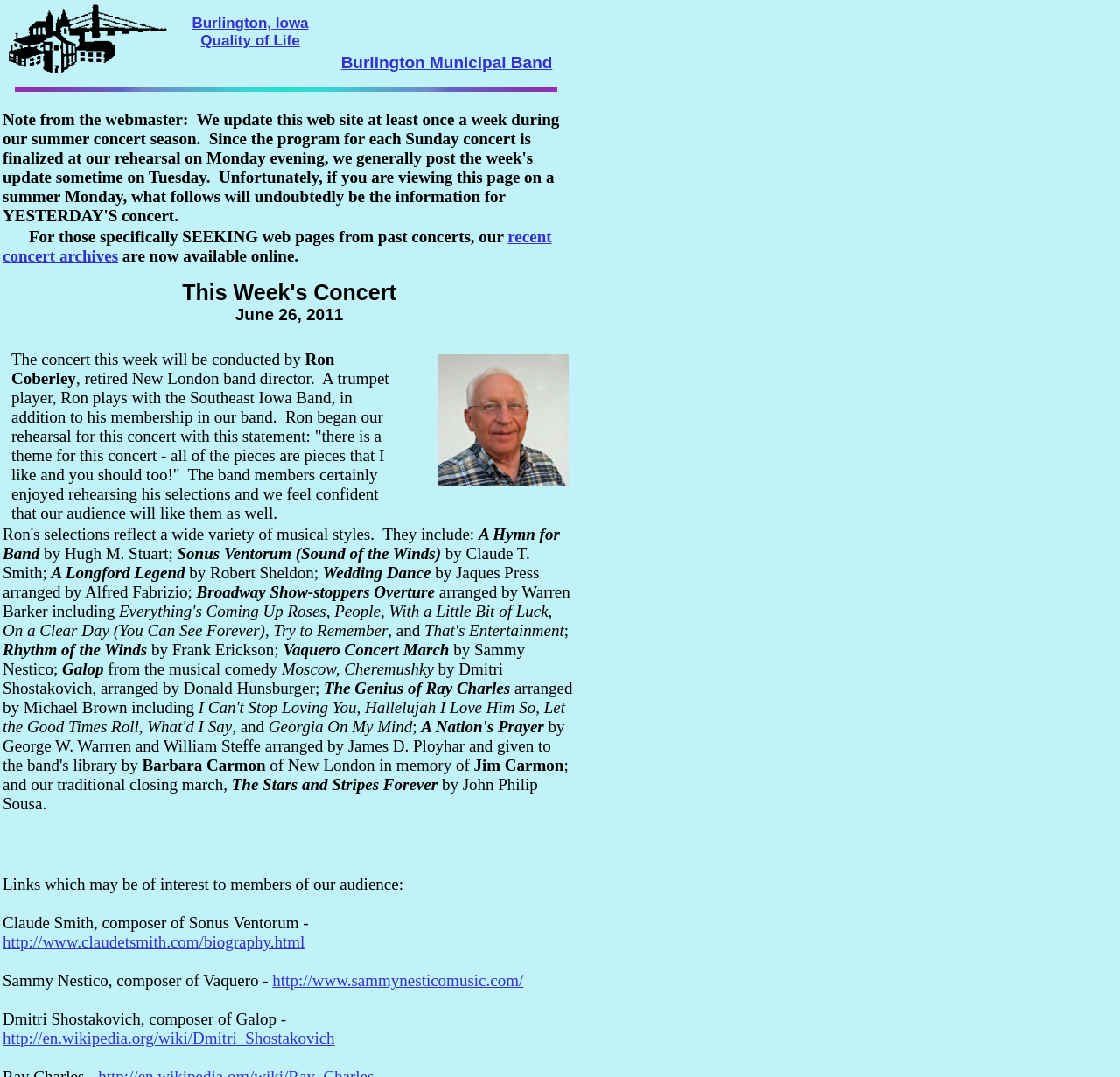Please locate the UI element described by "Burlington, Iowa" and provide its bounding box coordinates.

[0.171, 0.014, 0.275, 0.029]